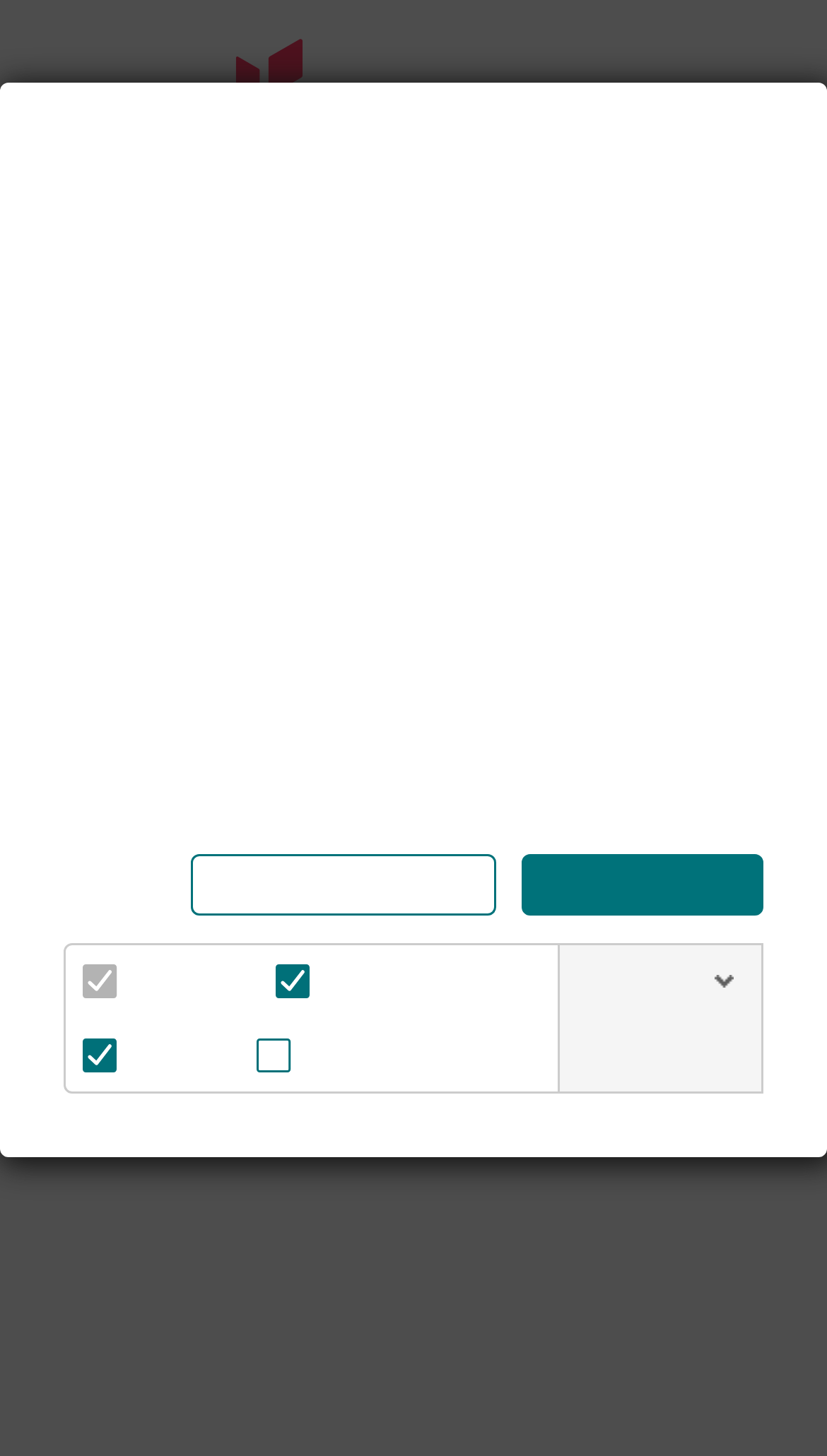Identify the bounding box coordinates for the UI element described as follows: "Login". Ensure the coordinates are four float numbers between 0 and 1, formatted as [left, top, right, bottom].

None